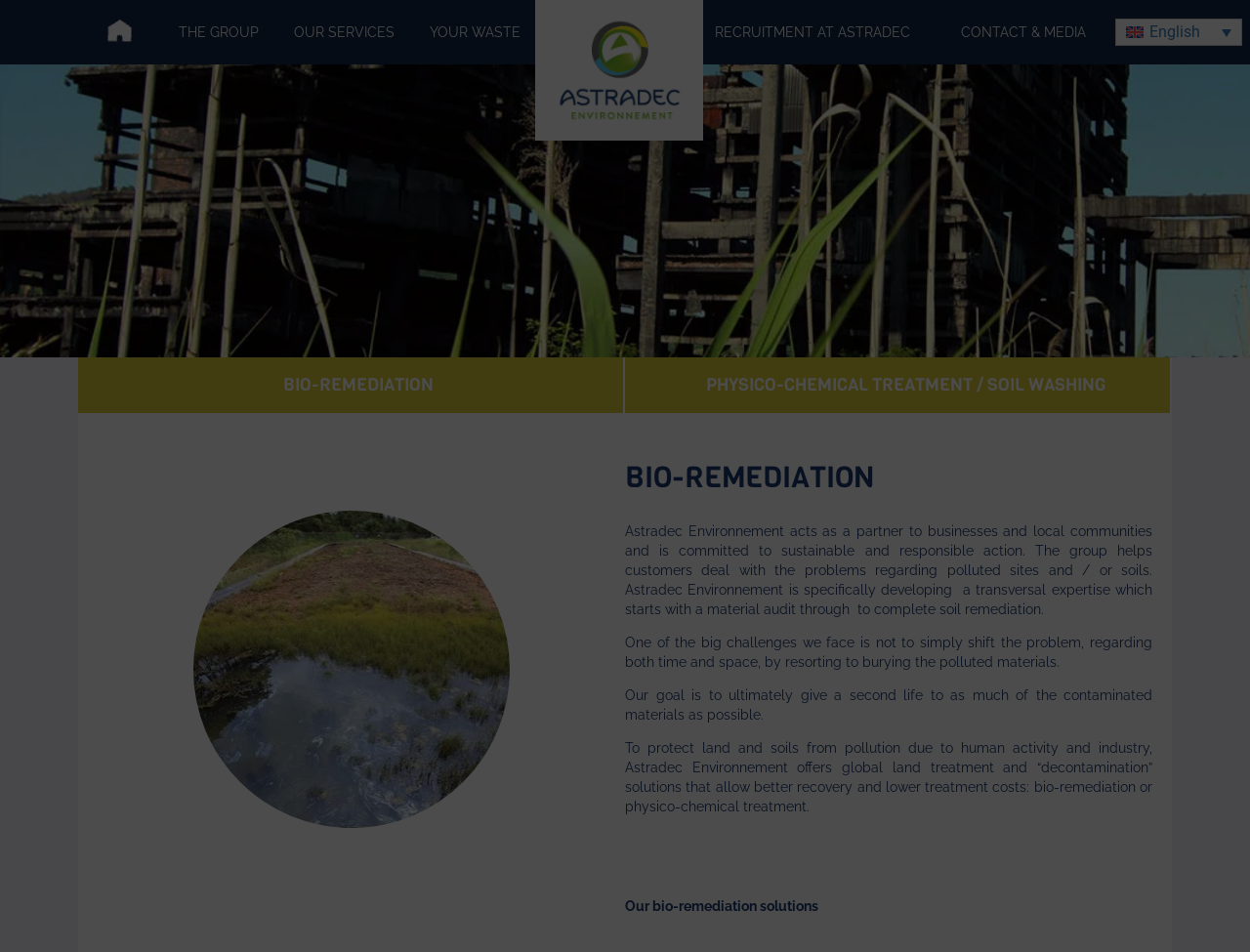Locate the bounding box coordinates of the element to click to perform the following action: 'Contact 'Financial Planning Division''. The coordinates should be given as four float values between 0 and 1, in the form of [left, top, right, bottom].

None